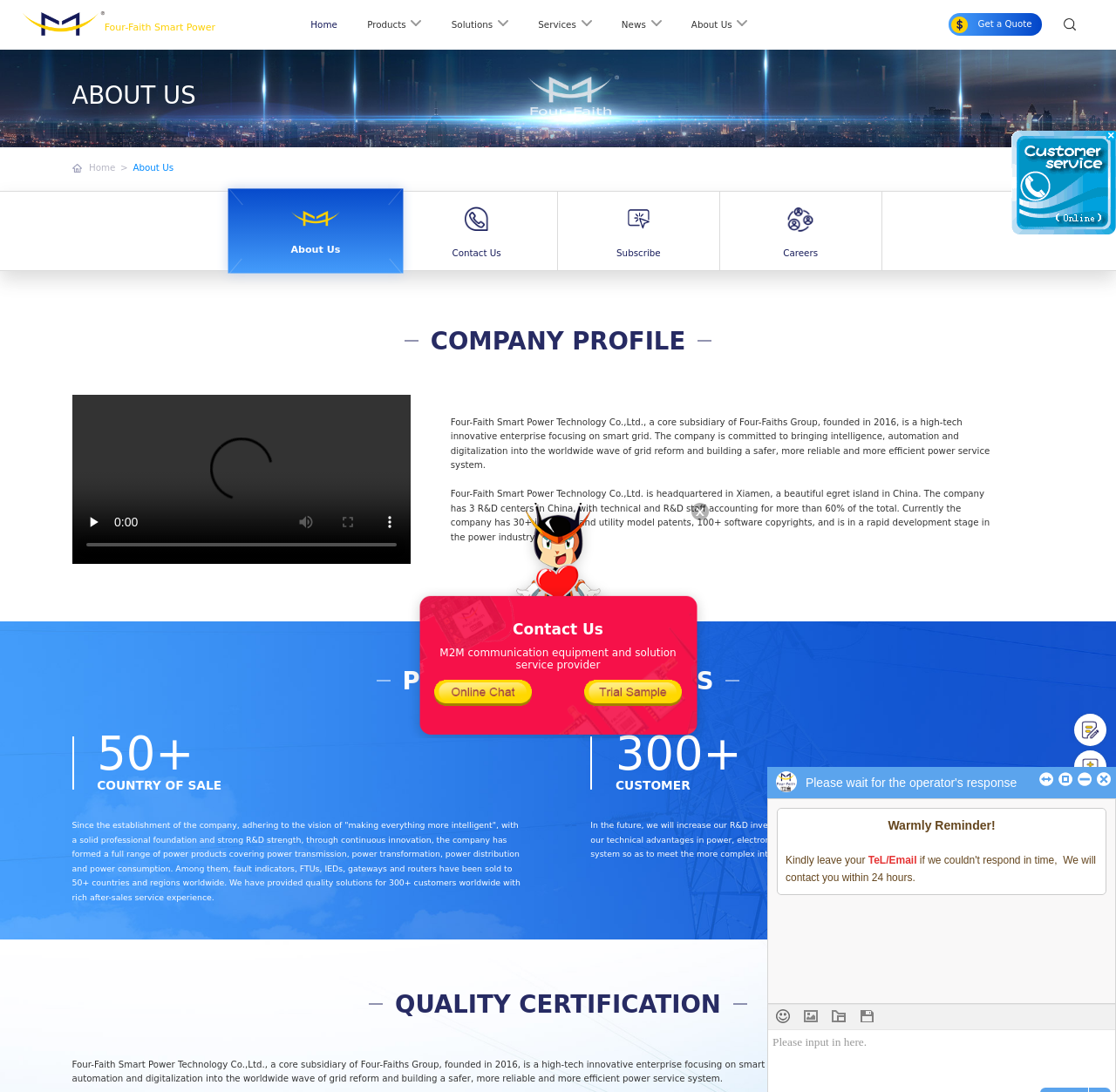Please identify the bounding box coordinates of the element that needs to be clicked to perform the following instruction: "Click the 'Home' link".

[0.278, 0.0, 0.302, 0.046]